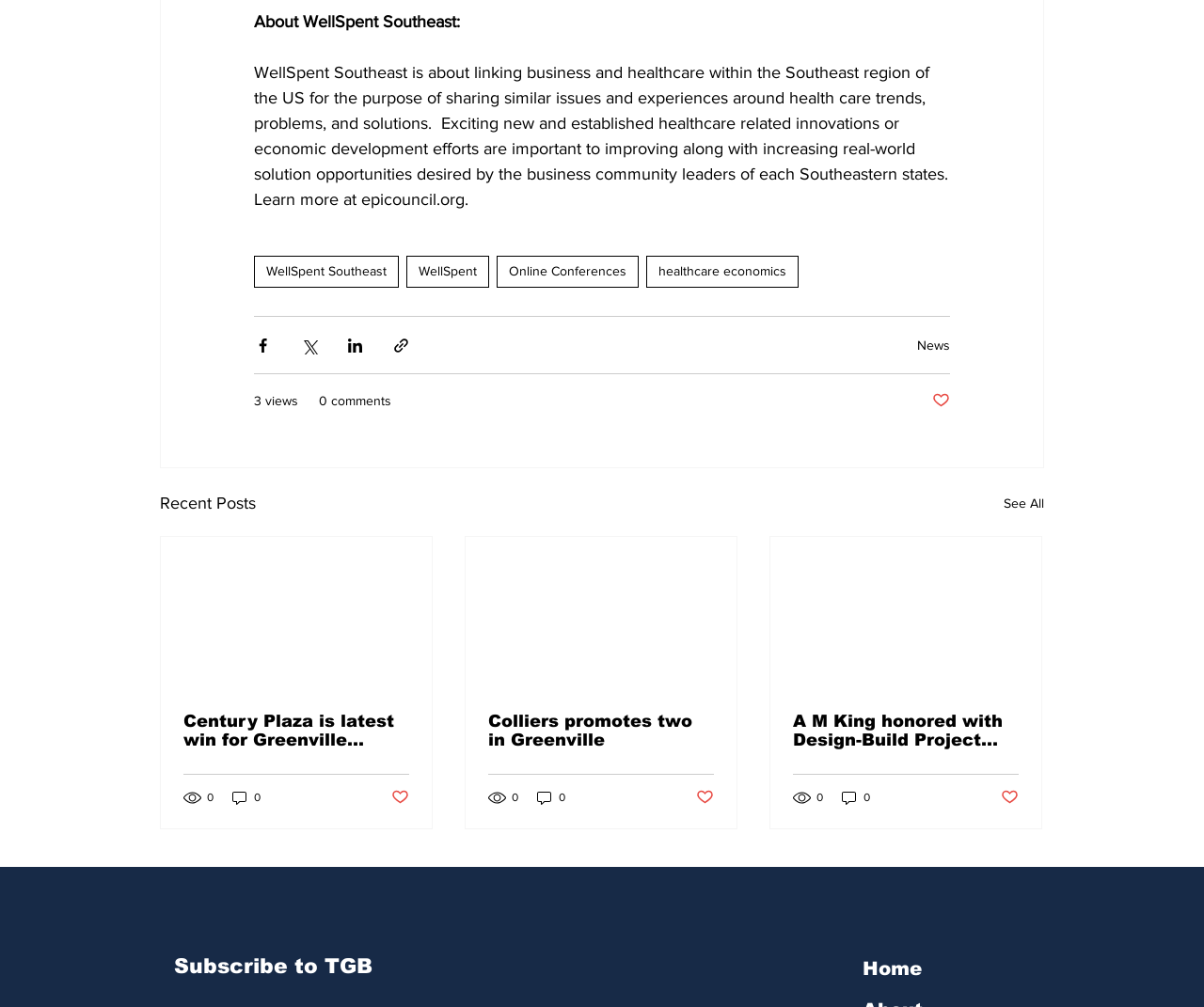Using the webpage screenshot, find the UI element described by WellSpent. Provide the bounding box coordinates in the format (top-left x, top-left y, bottom-right x, bottom-right y), ensuring all values are floating point numbers between 0 and 1.

[0.338, 0.254, 0.406, 0.286]